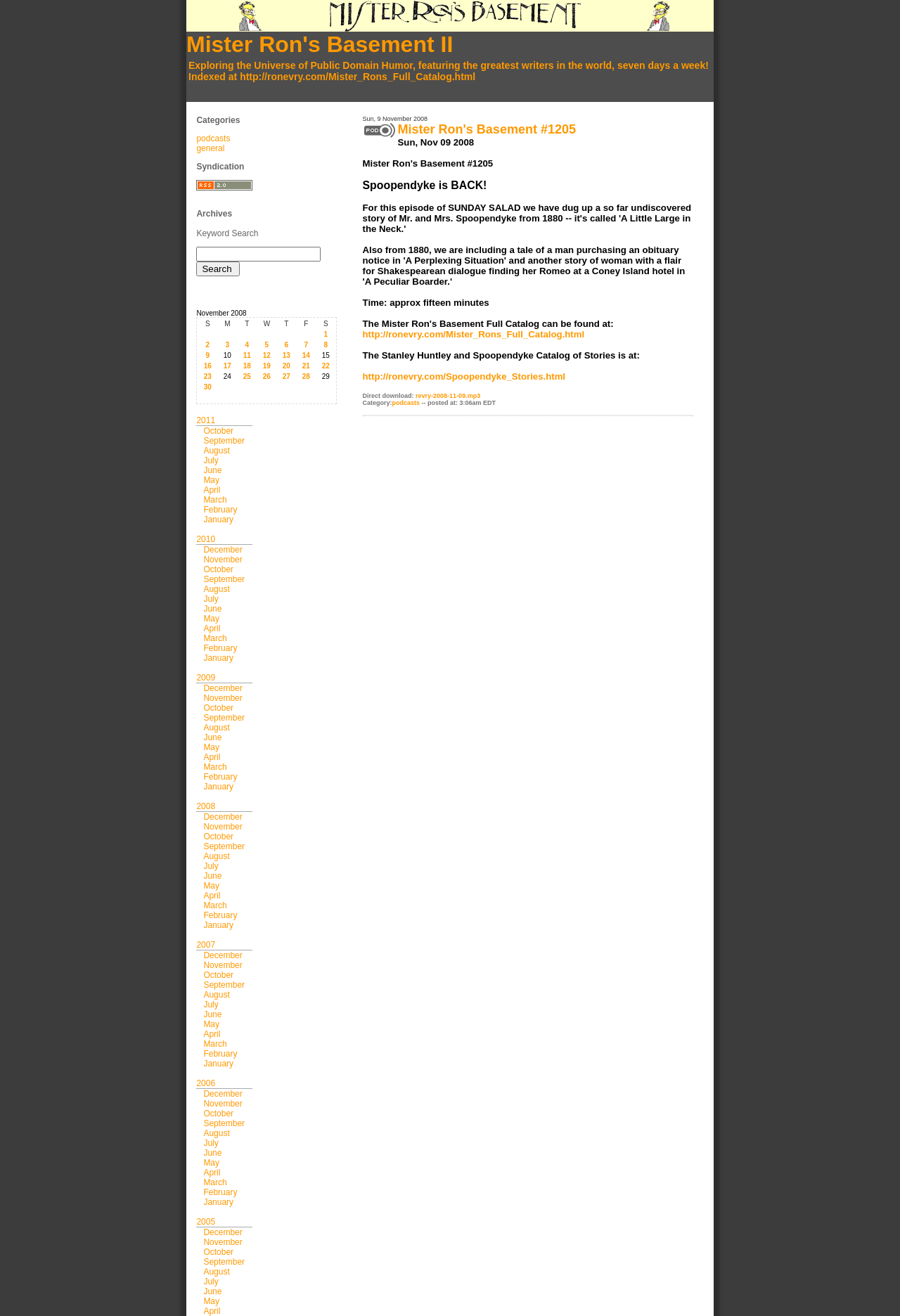Pinpoint the bounding box coordinates of the element you need to click to execute the following instruction: "Click on the 'Search' button". The bounding box should be represented by four float numbers between 0 and 1, in the format [left, top, right, bottom].

[0.218, 0.199, 0.267, 0.21]